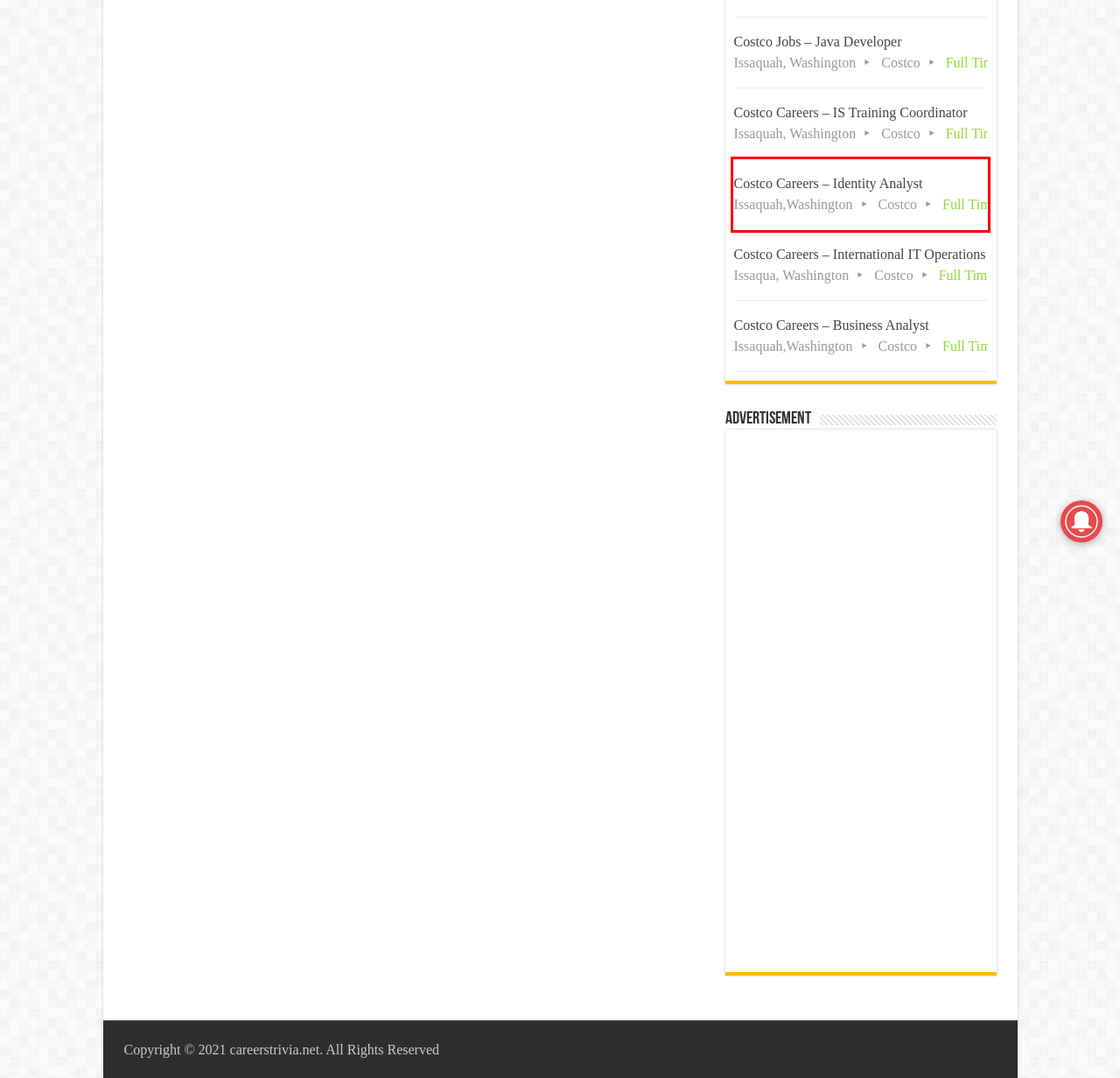Look at the screenshot of a webpage, where a red bounding box highlights an element. Select the best description that matches the new webpage after clicking the highlighted element. Here are the candidates:
A. IT Operations Analyst - Costco Careers 2020 - Oct 2022
B. Costco Careers - International IT Operations Analyst - Oct 2022
C. Costco Careers - IS Training Coordinator - Oct 2022
D. Costco Careers - Identity Analyst - Oct 2022
E. Costco Jobs - Java Developer - Oct 2022
F. Careers Trivia - Latest Jobs 2022 March 2022
G. You searched for engineering - Careers Trivia - Latest Jobs 2022
H. Costco Careers - Business Analyst - Oct 2022

D